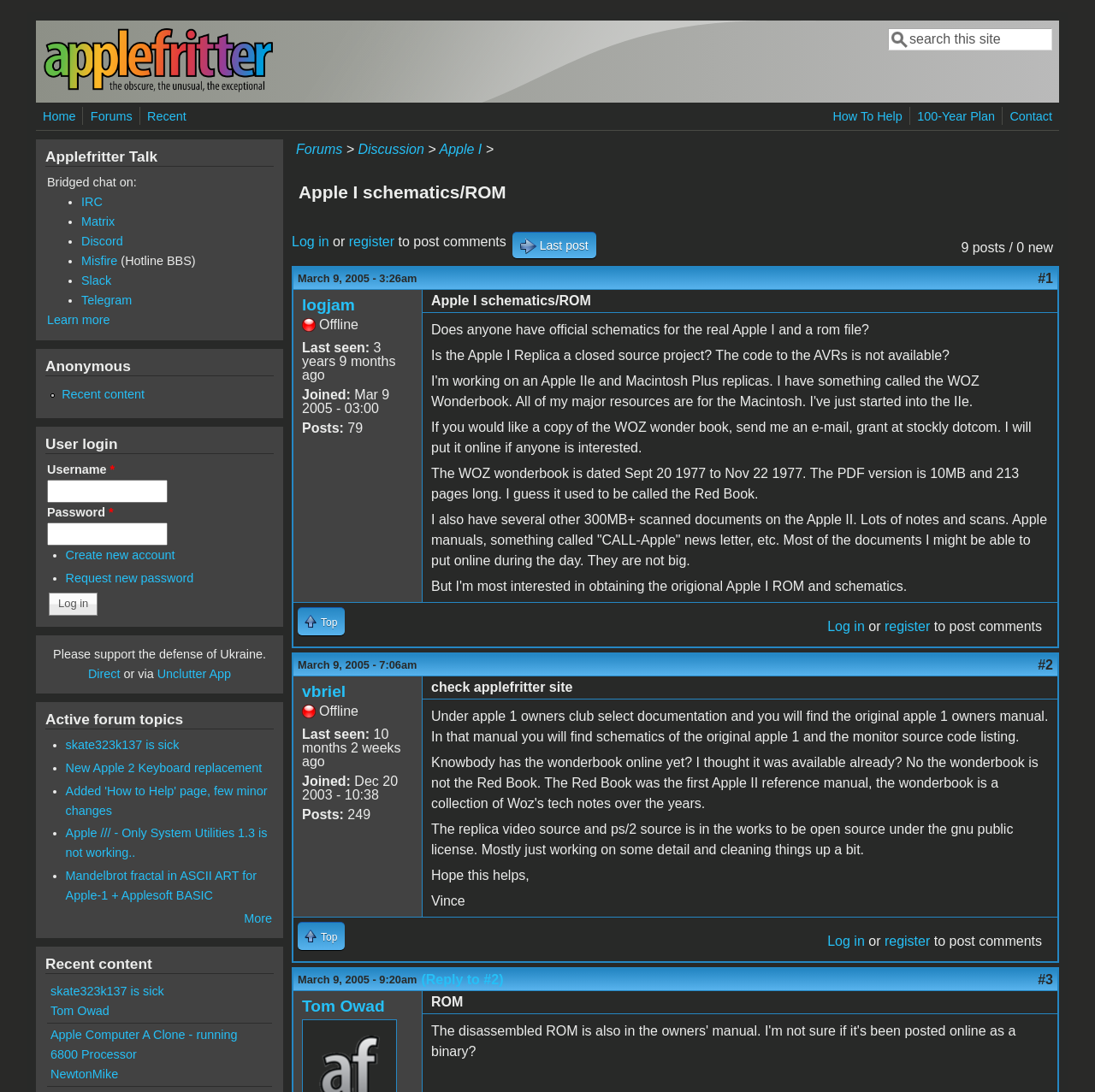Identify the coordinates of the bounding box for the element described below: "parent_node: Password * name="pass"". Return the coordinates as four float numbers between 0 and 1: [left, top, right, bottom].

[0.043, 0.479, 0.153, 0.5]